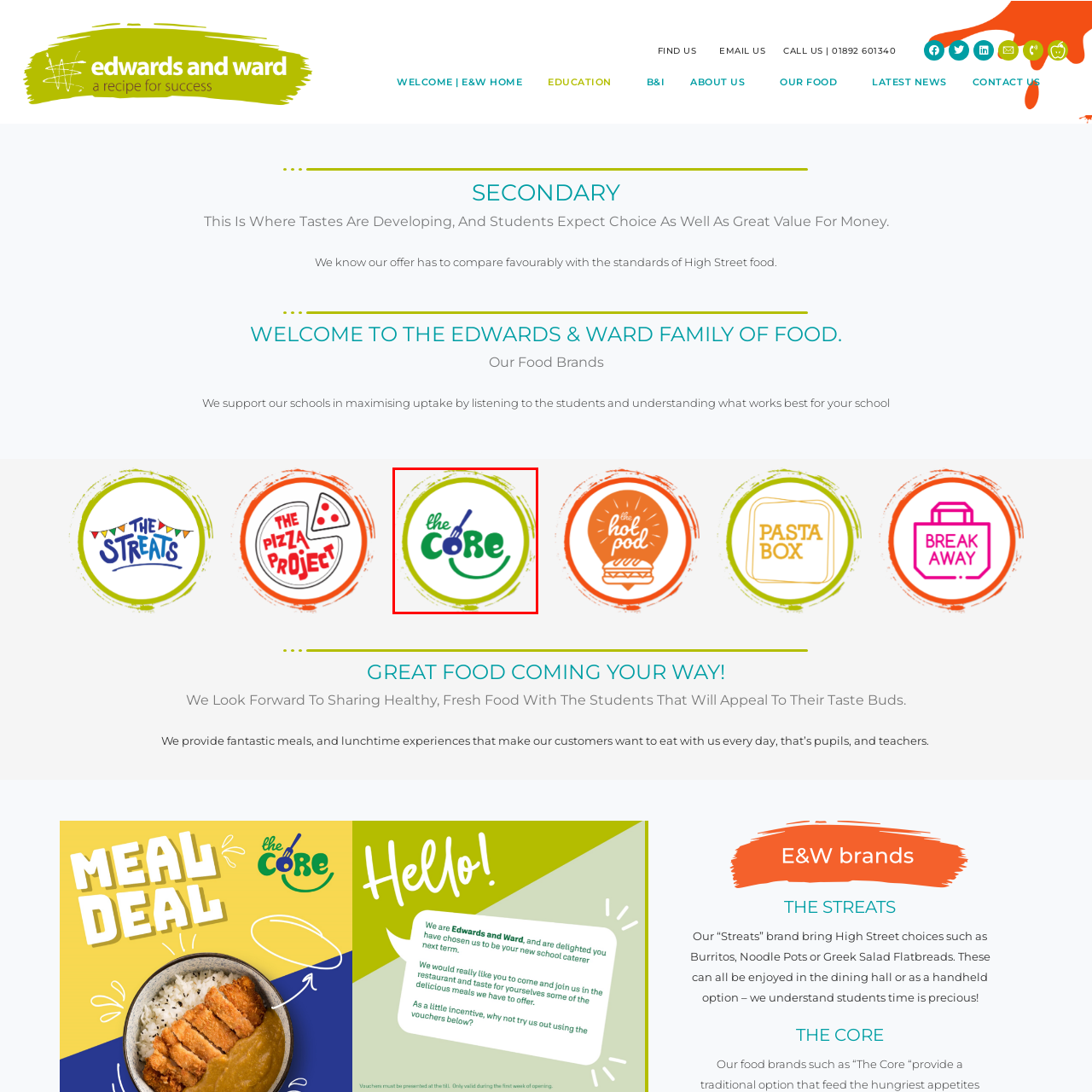Explain in detail what is shown in the red-bordered image.

The image features the logo for "The Core," a brand associated with Edwards and Ward, known for its food offerings tailored for secondary schools. The logo displays the word "the" in a playful font, complemented by a fork illustration that underscores the focus on food. The word "CORE" is styled in a vibrant green with a cheerful smile design, suggesting freshness and a fun approach to school meals. The circular logo is framed with a lively artistic border, enhancing its appeal to students and indicating a commitment to providing enjoyable dining experiences in educational settings.